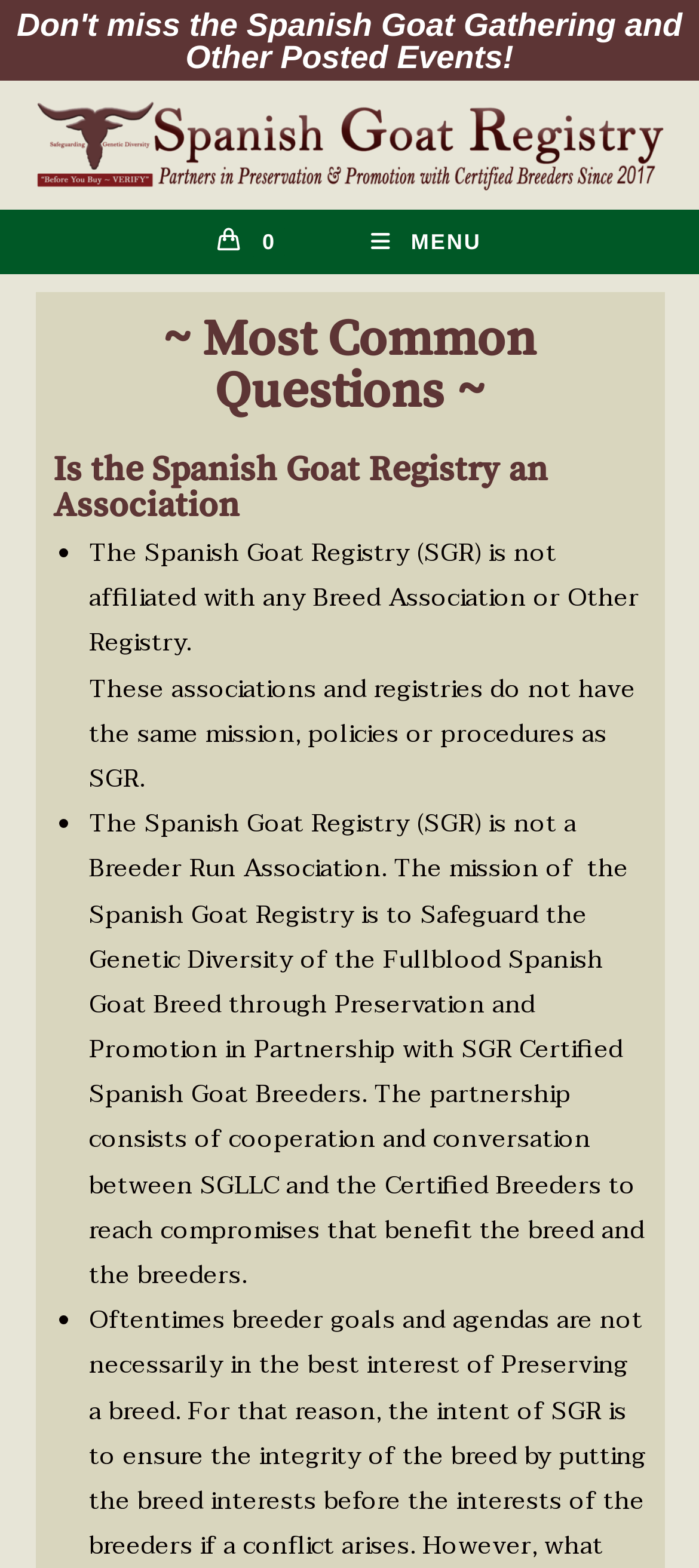What is the role of SGR Certified Breeders?
Using the image, give a concise answer in the form of a single word or short phrase.

Partnership with SGR